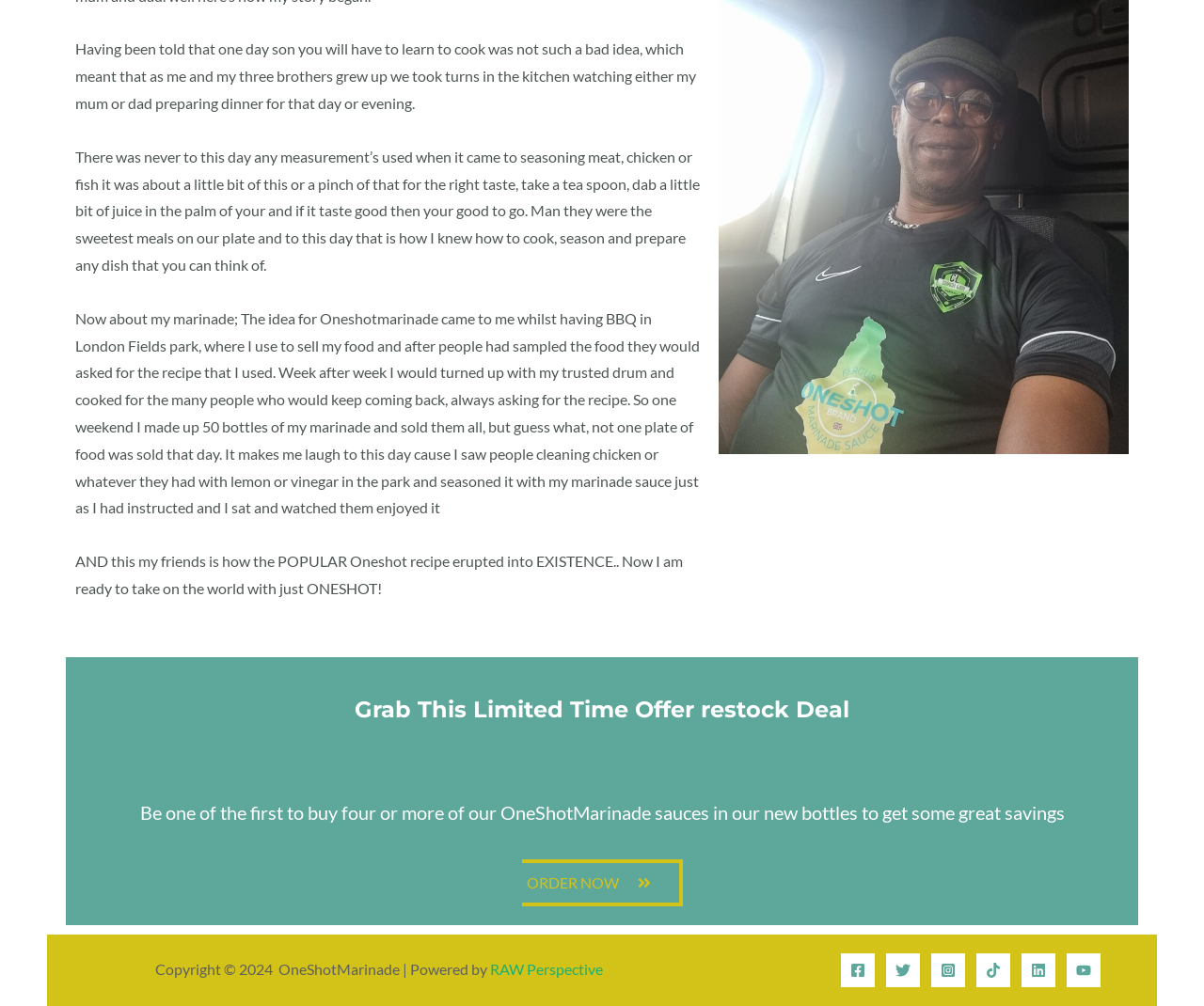Refer to the image and offer a detailed explanation in response to the question: What social media platforms is OneShotMarinade on?

The social media platforms that OneShotMarinade is on are listed at the bottom of the webpage, including Facebook, Twitter, Instagram, TikTok, Linkedin, and YouTube, each with its corresponding icon.